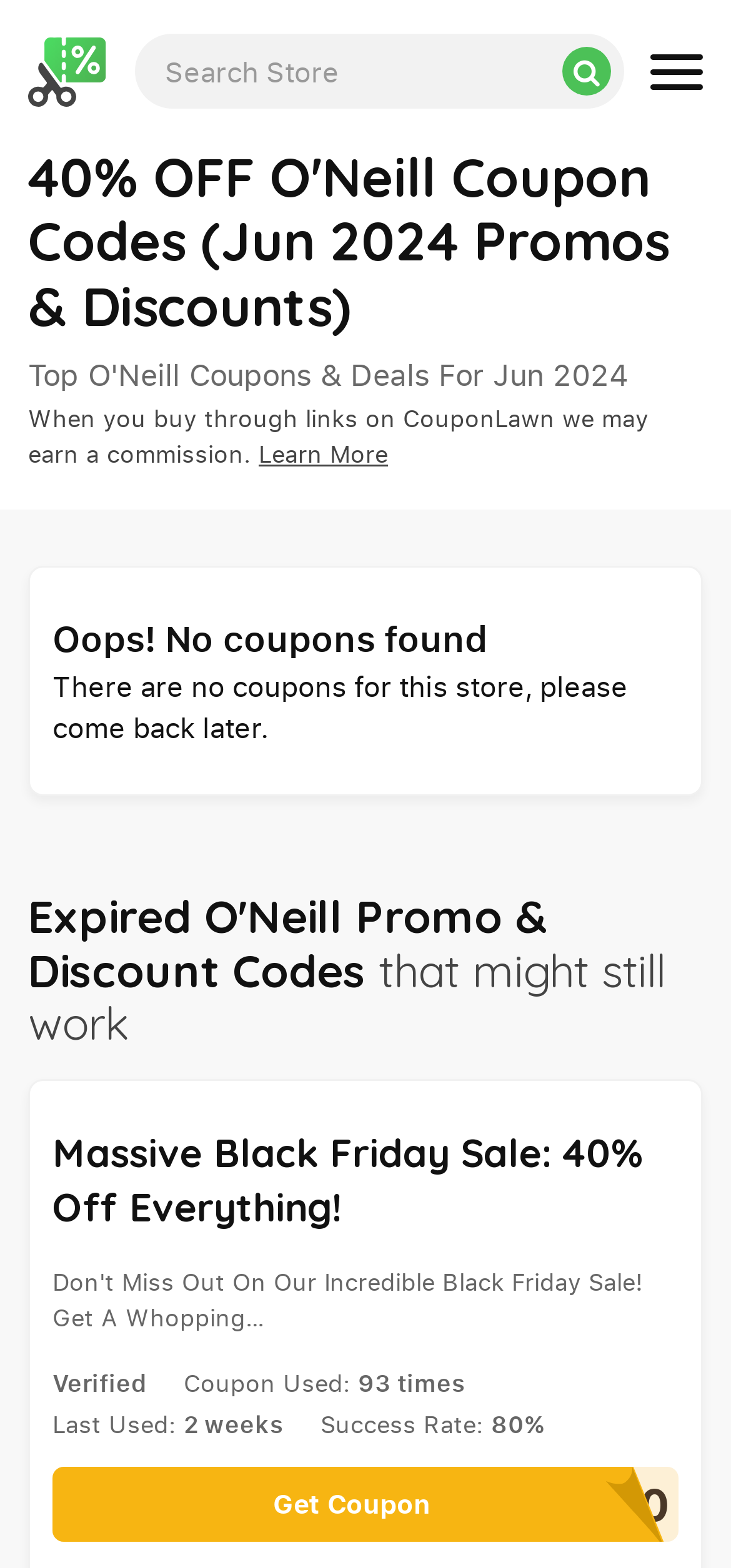Extract the bounding box coordinates of the UI element described by: "CYBER40Get Coupon". The coordinates should include four float numbers ranging from 0 to 1, e.g., [left, top, right, bottom].

[0.072, 0.936, 0.928, 0.984]